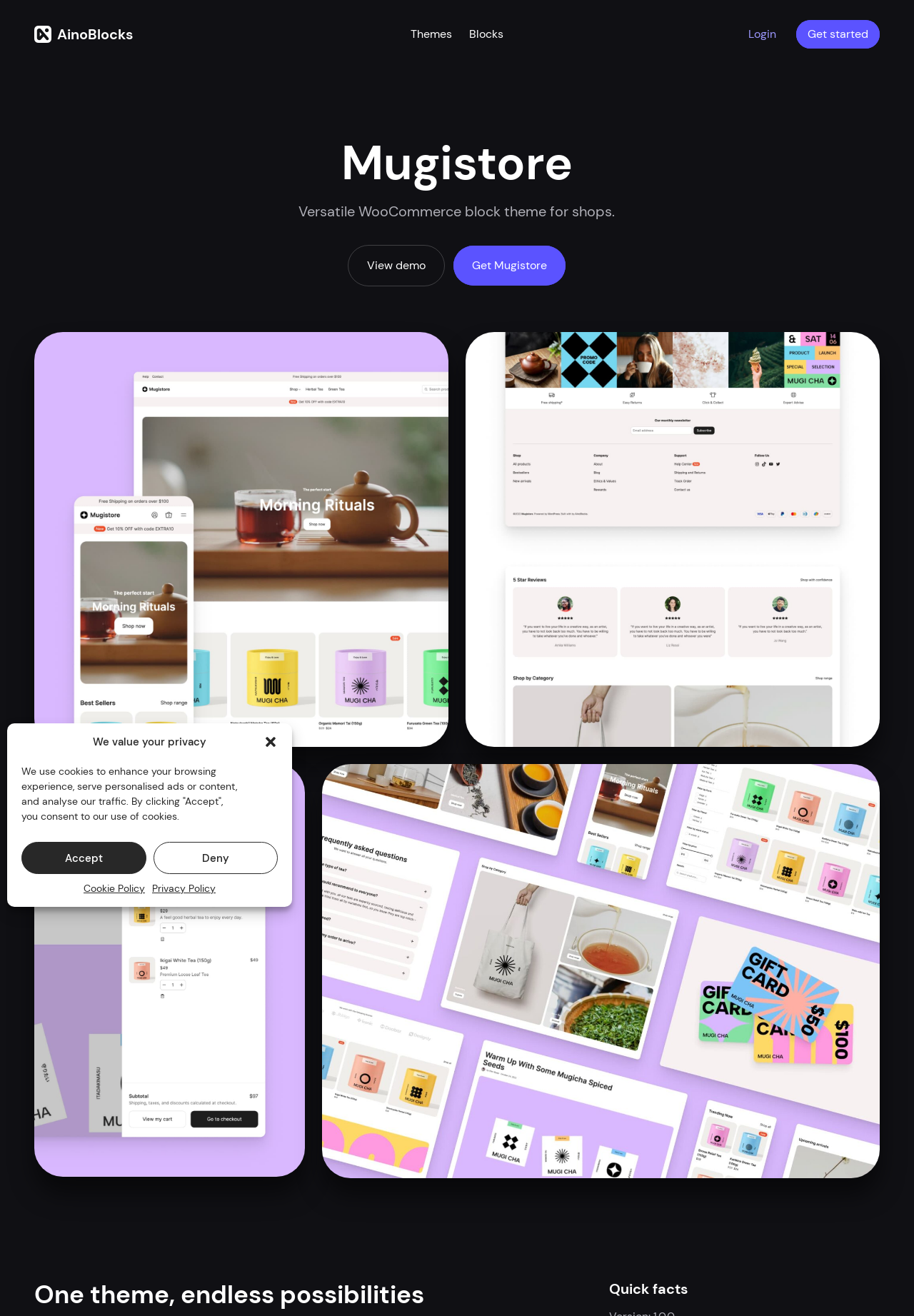What is the theme designed for?
Provide a detailed answer to the question, using the image to inform your response.

The meta description of the webpage states that Mugistore is a 'Versatile WooCommerce block theme for shops', indicating that the theme is designed specifically for online shops.